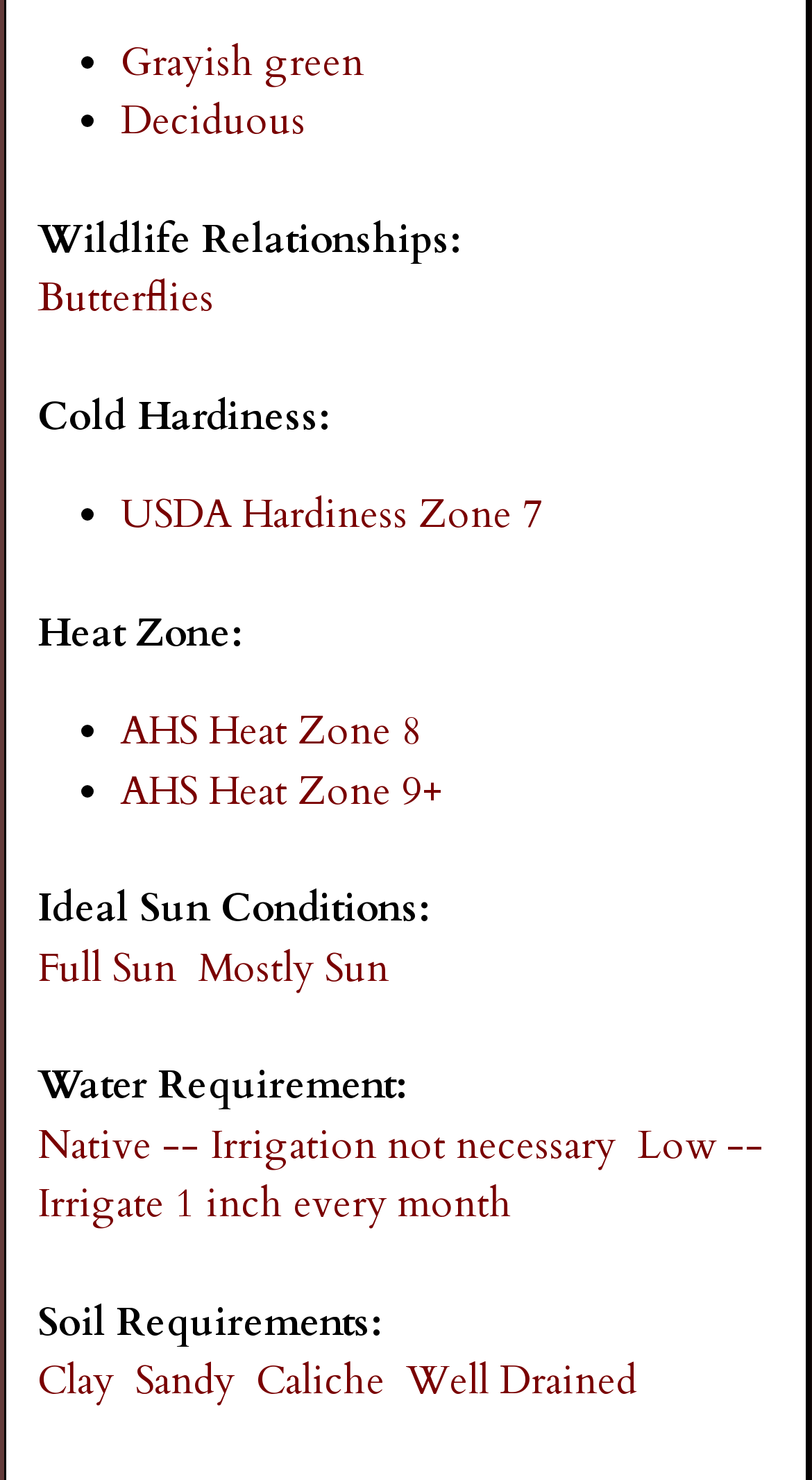Specify the bounding box coordinates (top-left x, top-left y, bottom-right x, bottom-right y) of the UI element in the screenshot that matches this description: Butterflies

[0.046, 0.183, 0.264, 0.22]